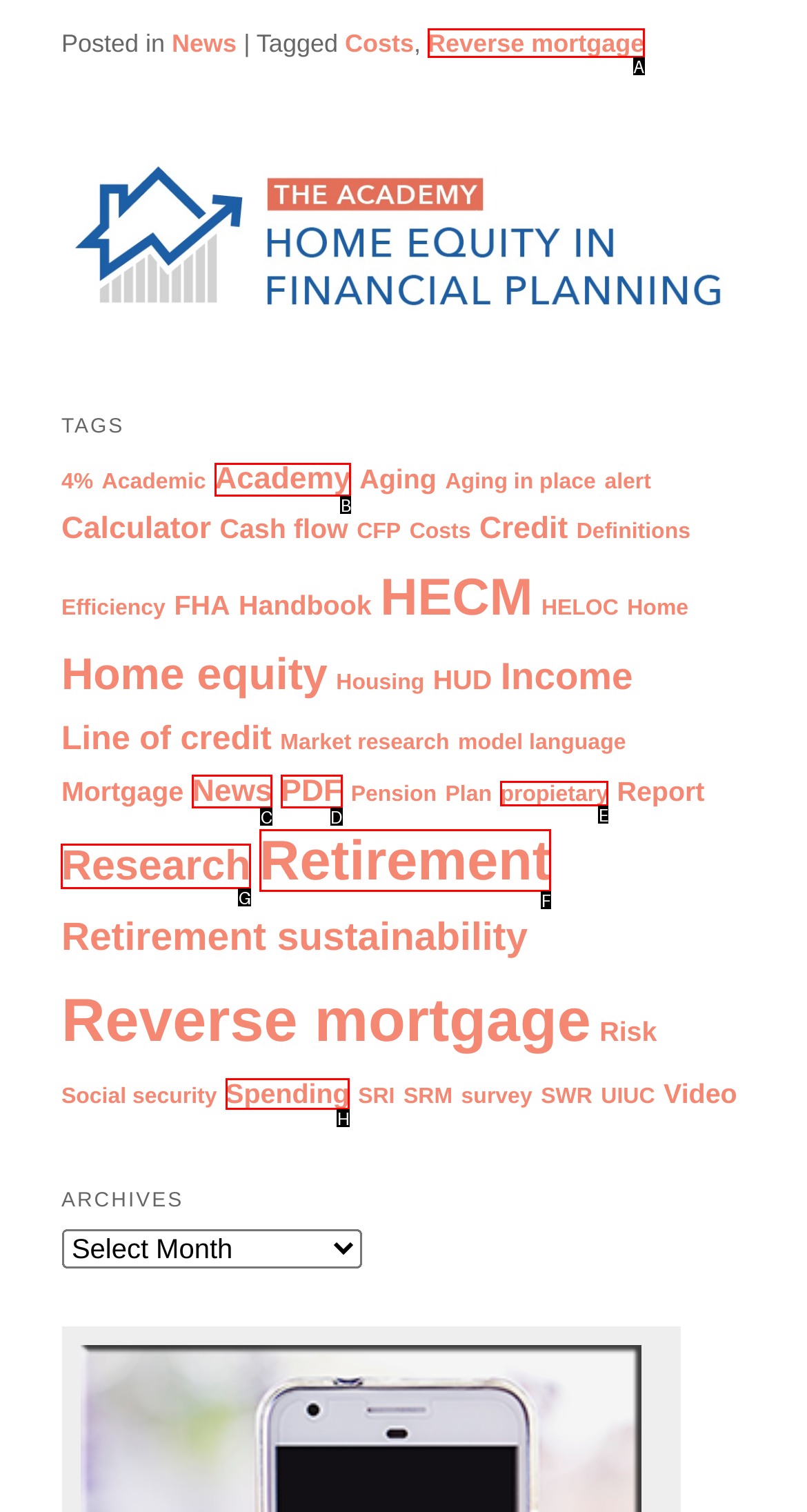Select the appropriate HTML element that needs to be clicked to execute the following task: Click on the 'Research' link. Respond with the letter of the option.

G